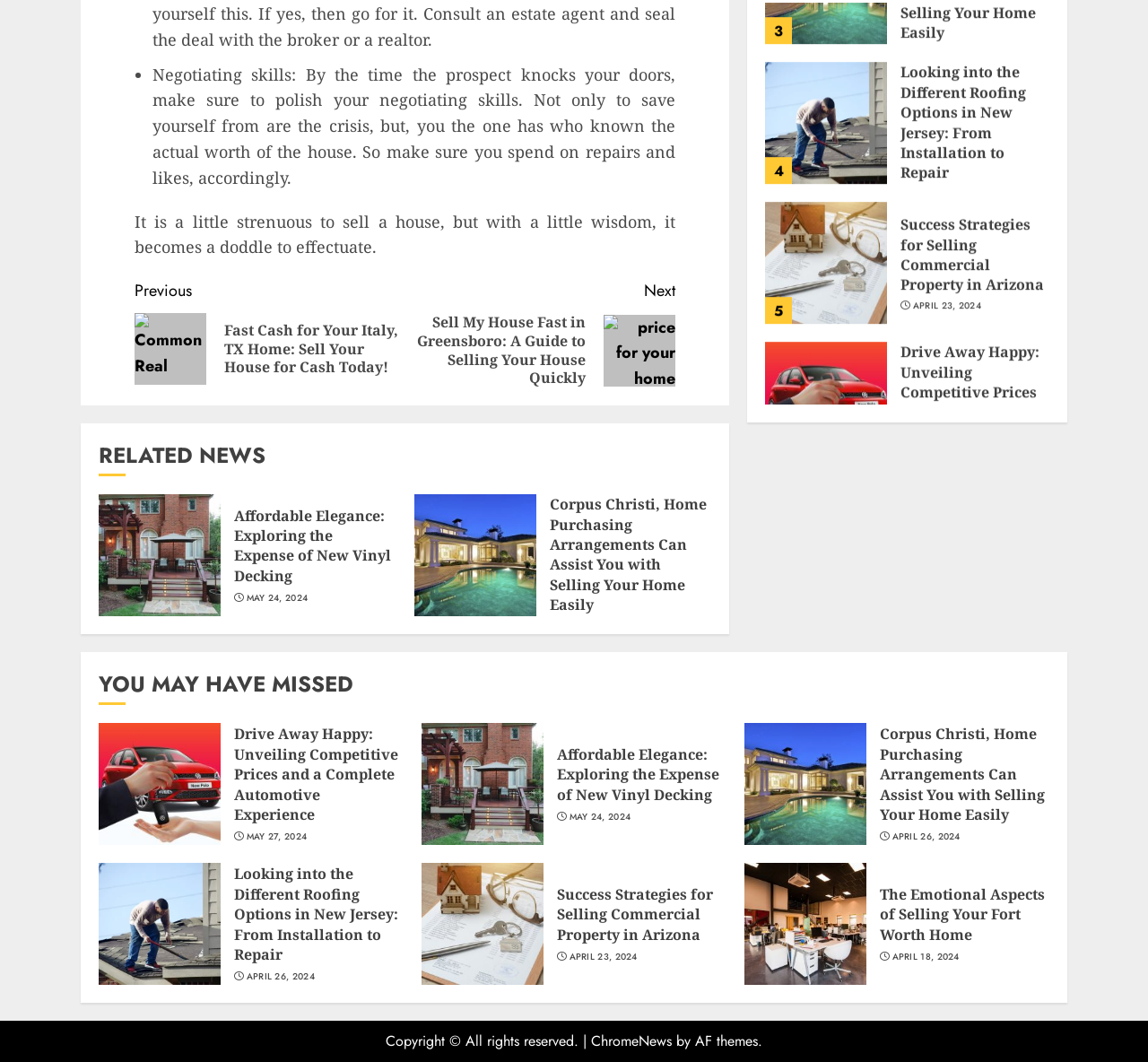What is the topic of the article?
Refer to the image and provide a thorough answer to the question.

The topic of the article can be determined by reading the first sentence of the article, which is 'Negotiating skills: By the time the prospect knocks your doors, make sure to polish your negotiating skills.'